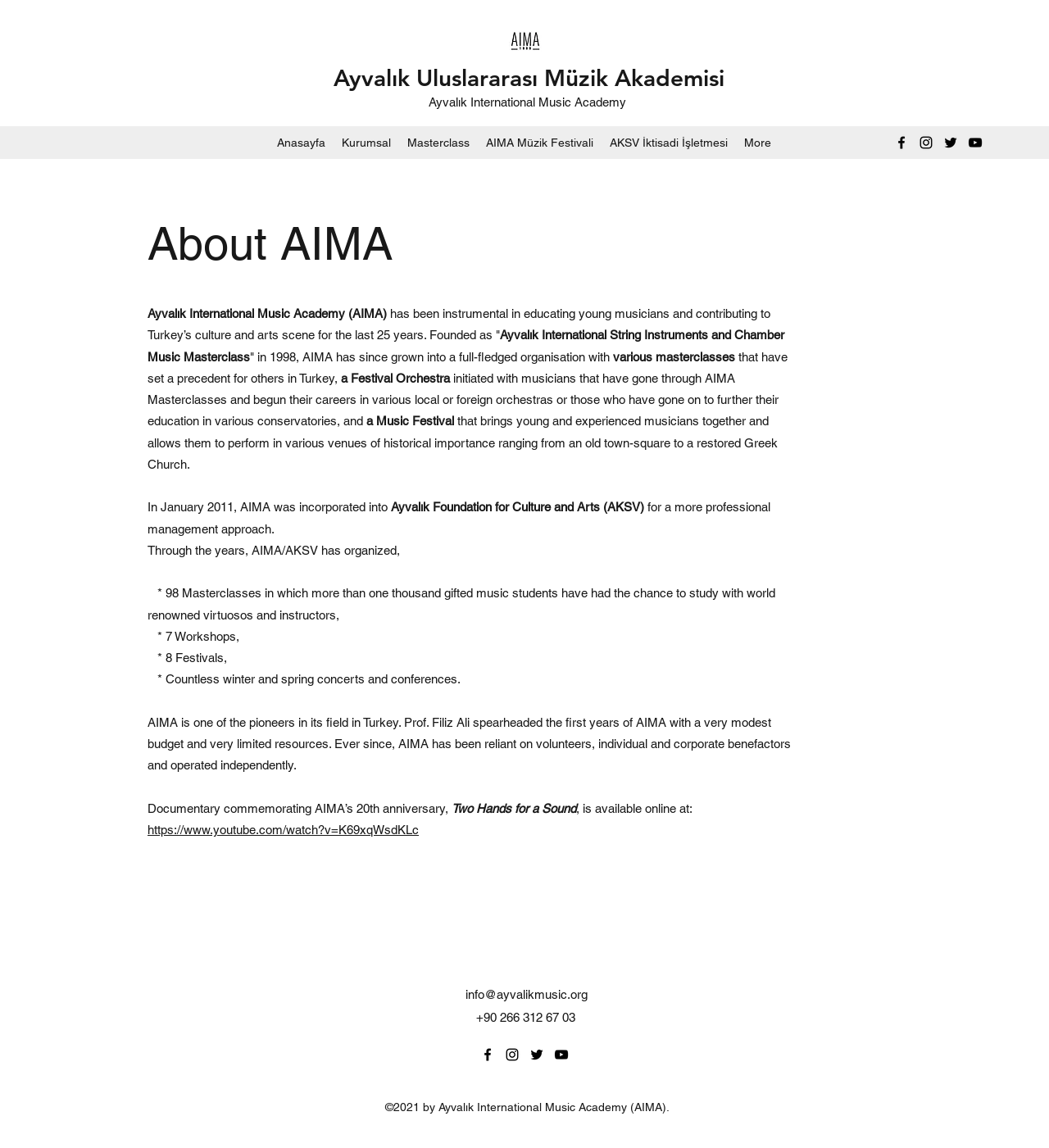Given the element description: "Masterclass", predict the bounding box coordinates of this UI element. The coordinates must be four float numbers between 0 and 1, given as [left, top, right, bottom].

[0.381, 0.113, 0.456, 0.135]